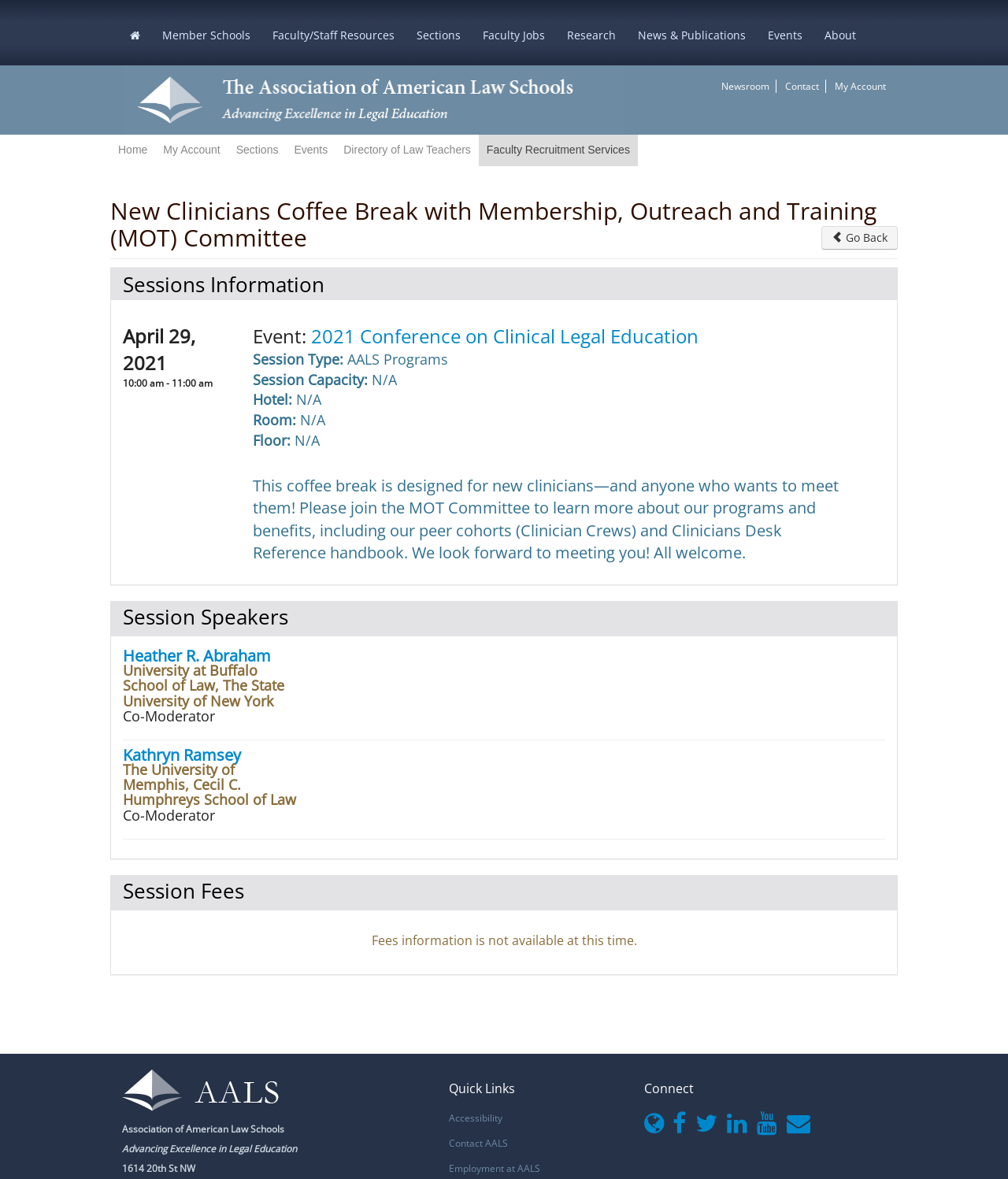Please locate the clickable area by providing the bounding box coordinates to follow this instruction: "Click the 'Events' link".

[0.754, 0.0, 0.804, 0.055]